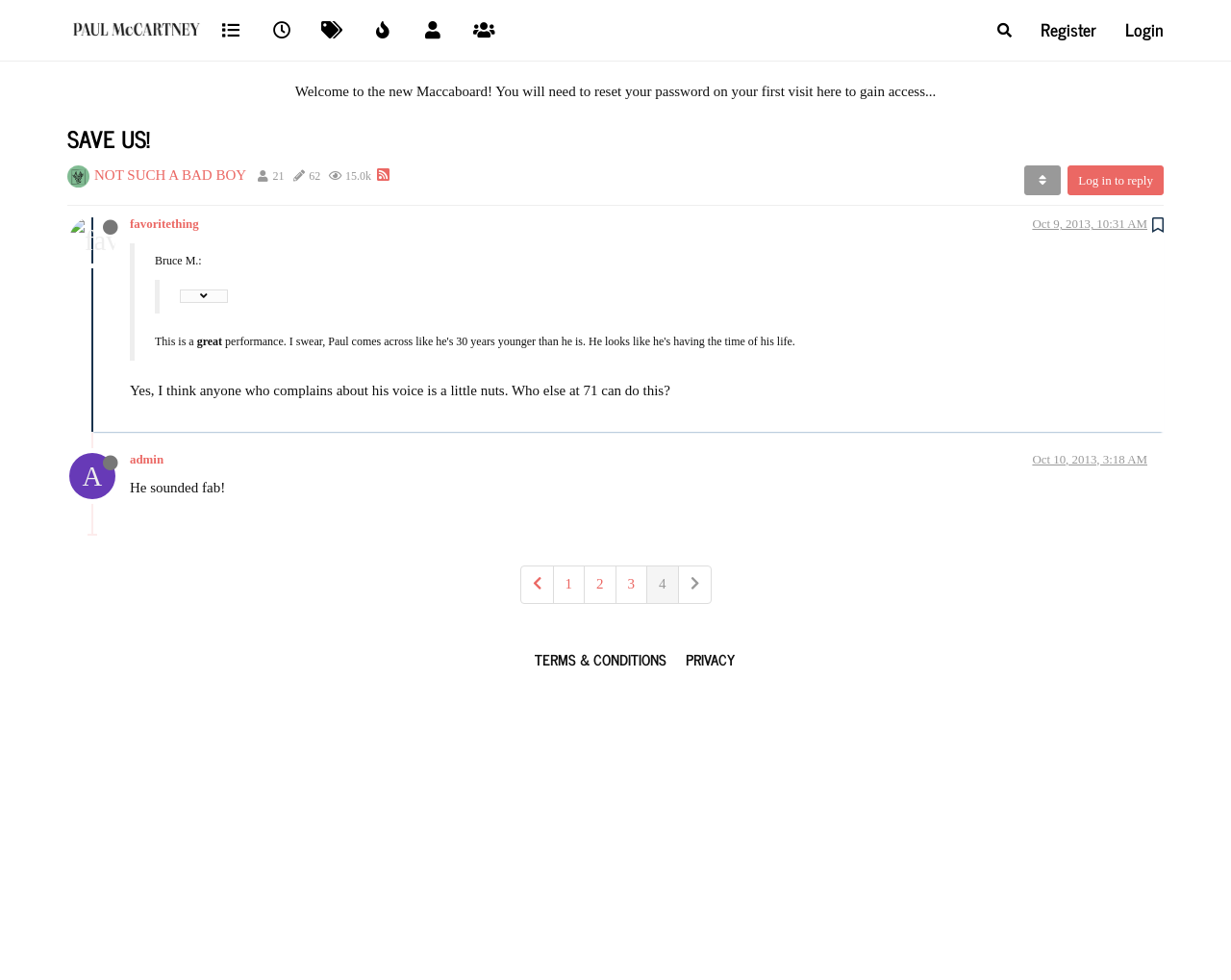Kindly determine the bounding box coordinates for the clickable area to achieve the given instruction: "Login to the account".

[0.902, 0.0, 0.957, 0.059]